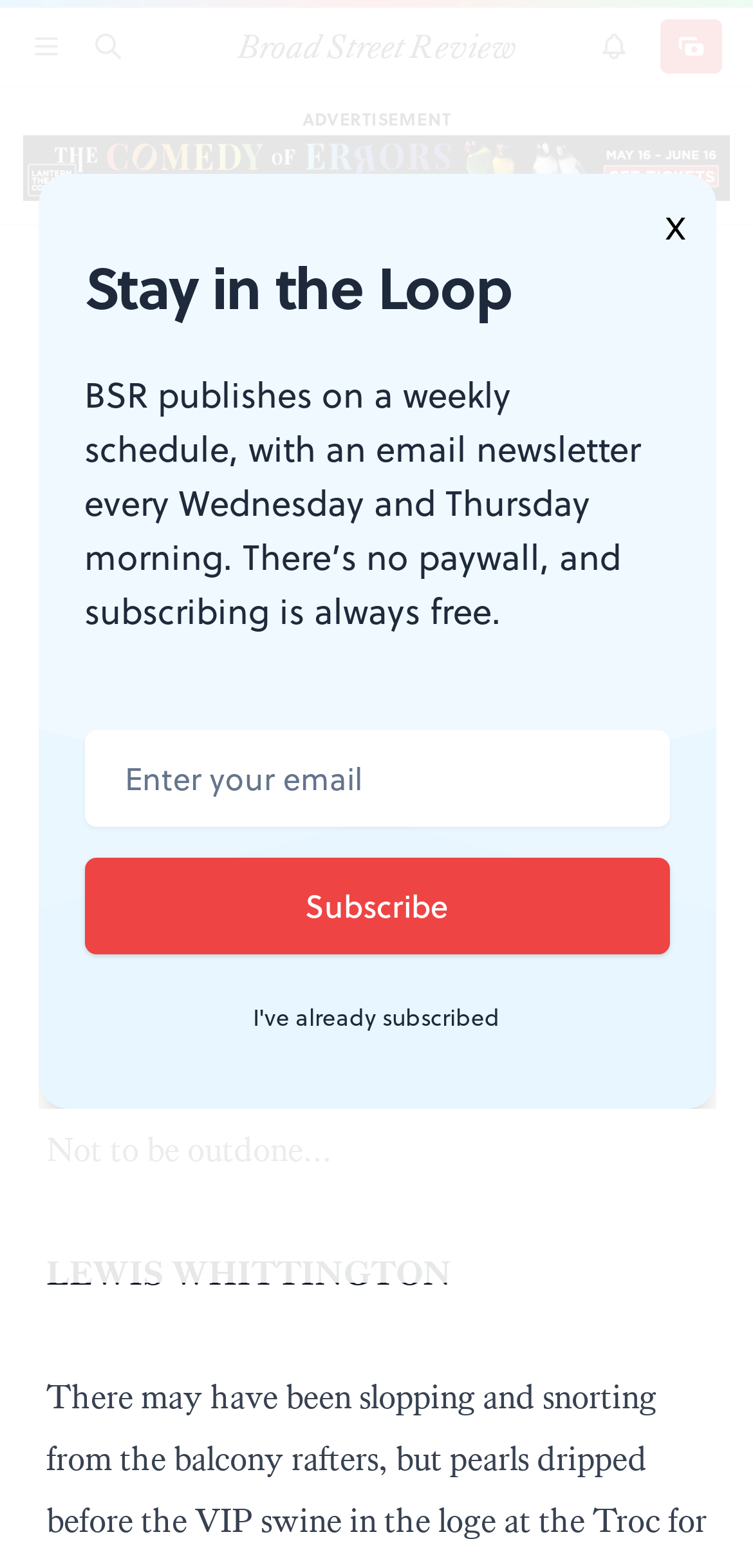What is the date of the event mentioned?
Answer with a single word or short phrase according to what you see in the image.

January 25, 2008